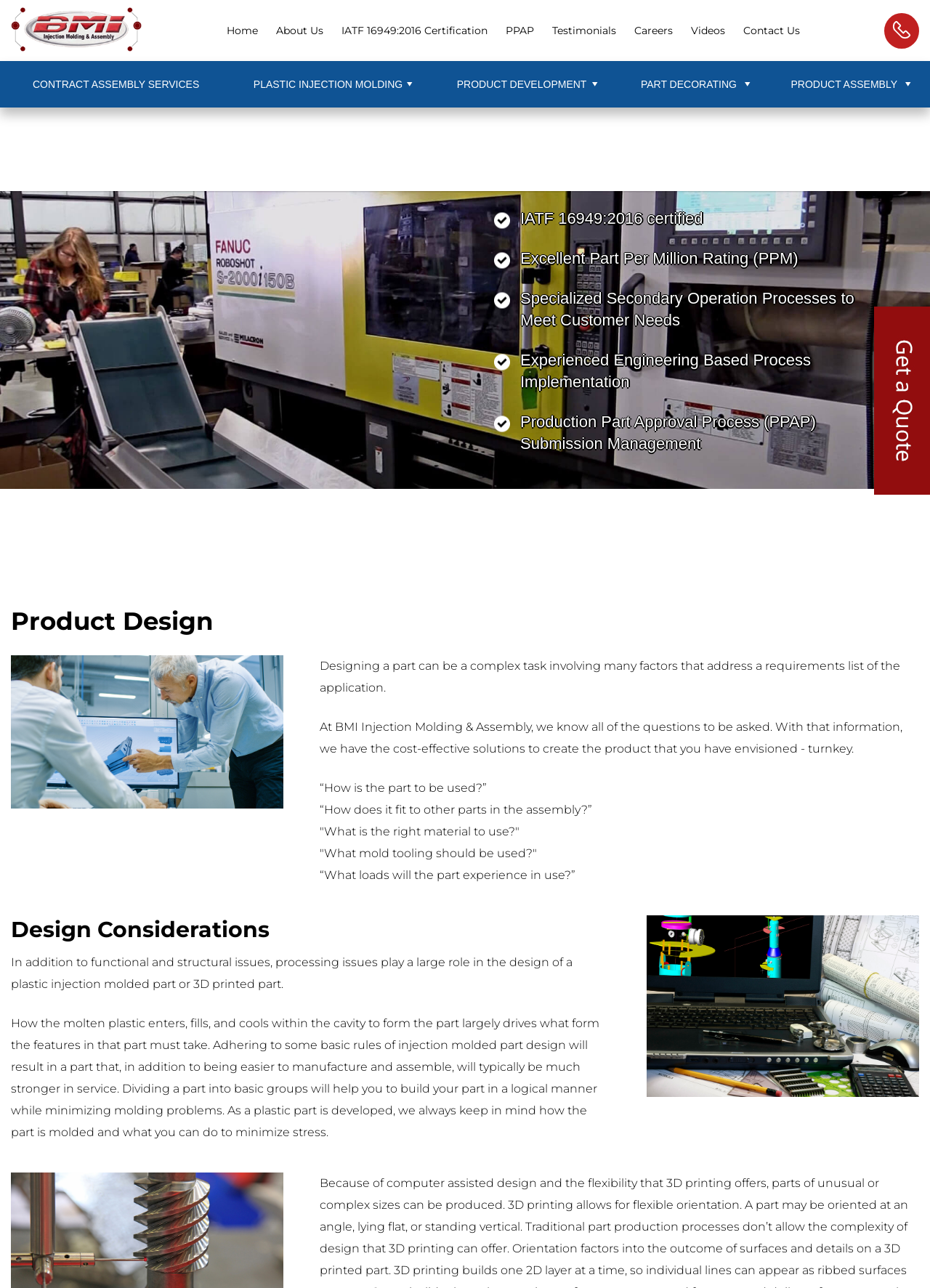Locate the bounding box of the UI element based on this description: "IATF 16949:2016 Certification". Provide four float numbers between 0 and 1 as [left, top, right, bottom].

[0.367, 0.019, 0.524, 0.029]